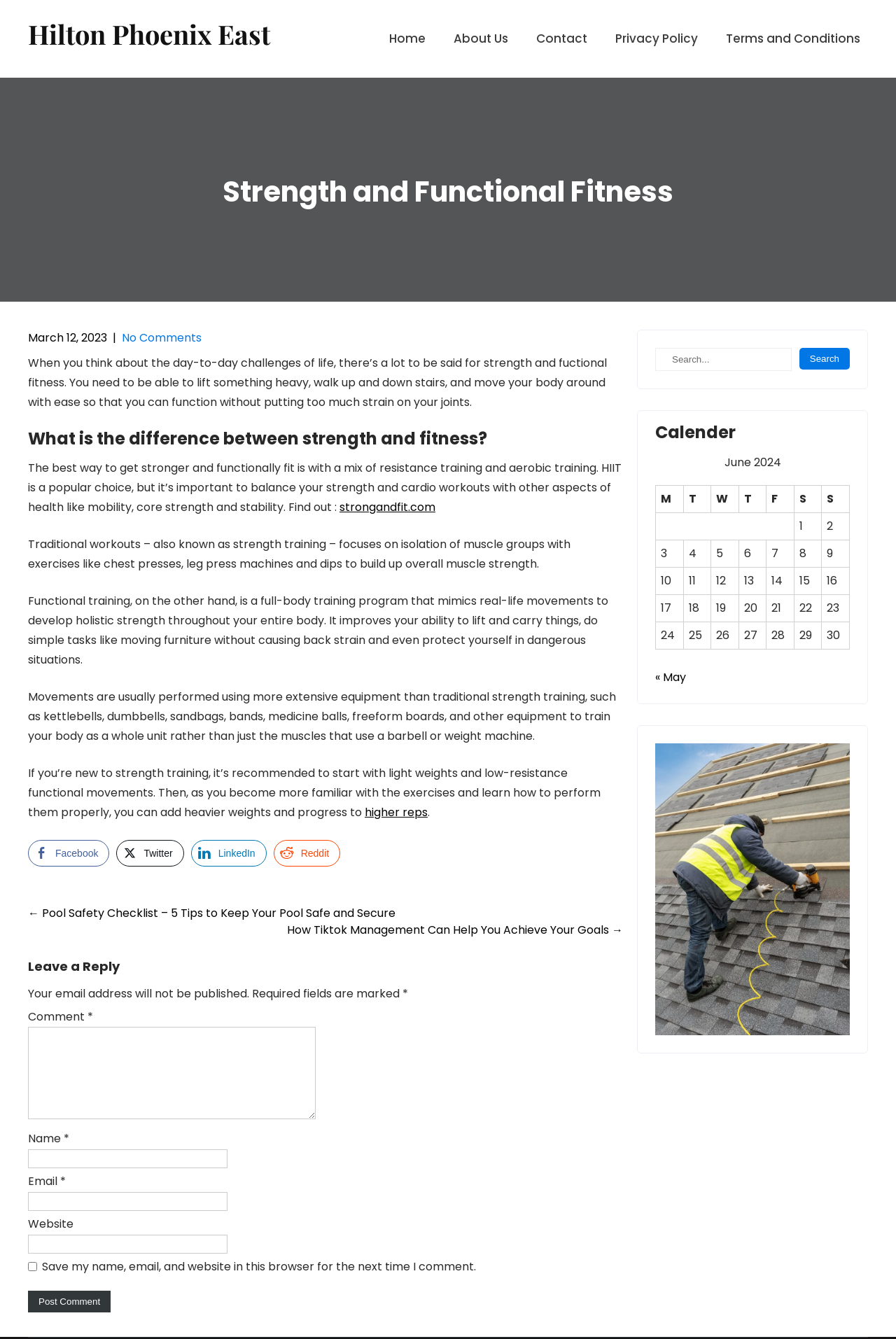Kindly determine the bounding box coordinates for the clickable area to achieve the given instruction: "Click on the 'Home' link".

[0.419, 0.0, 0.491, 0.058]